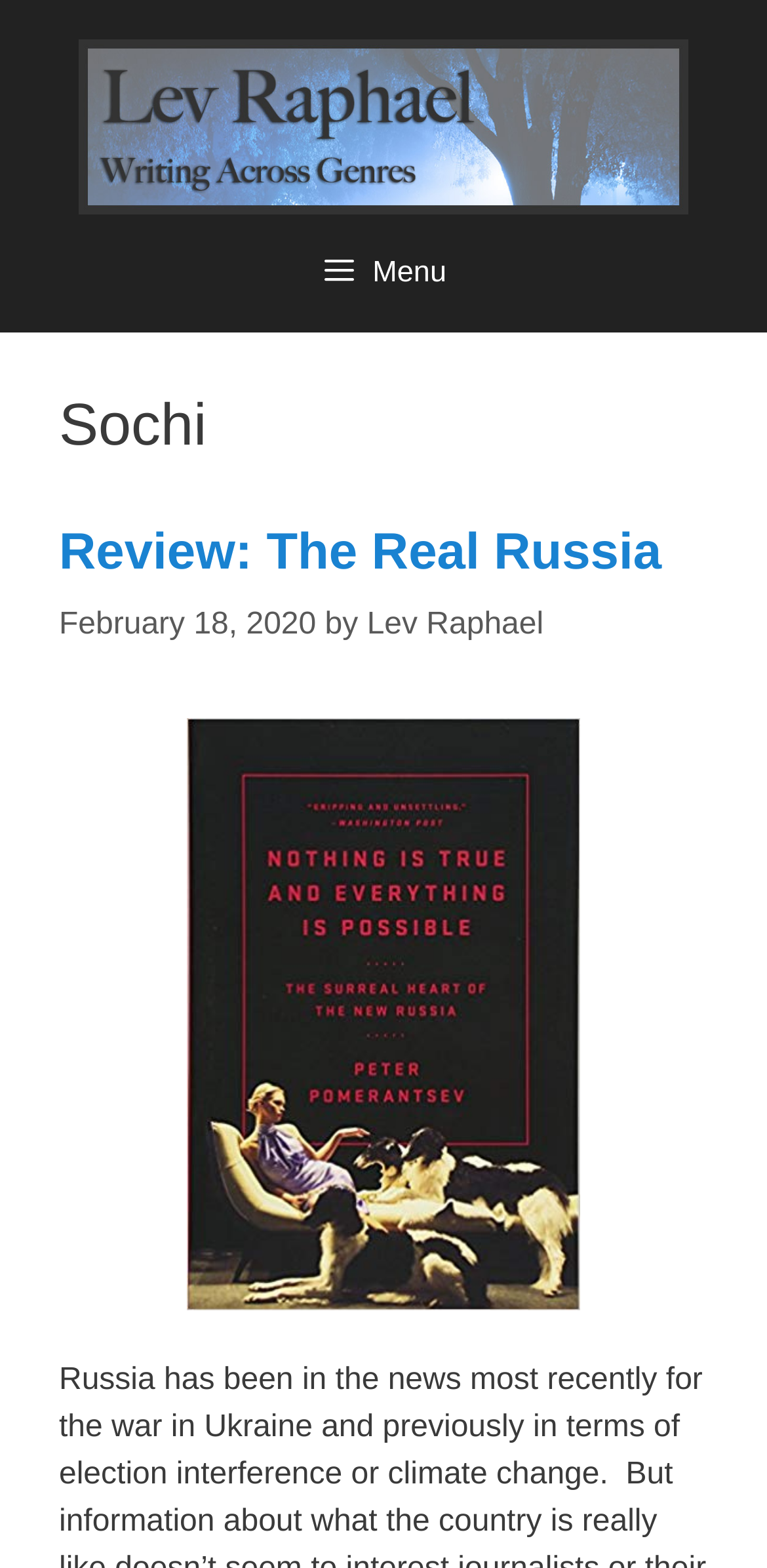With reference to the screenshot, provide a detailed response to the question below:
What is the name of the author of the latest article?

I found the latest article by looking at the content section of the webpage, where I saw a heading 'Review: The Real Russia' followed by a time stamp 'February 18, 2020'. Below the time stamp, I saw the text 'by' followed by a link 'Lev Raphael', which indicates that Lev Raphael is the author of the latest article.